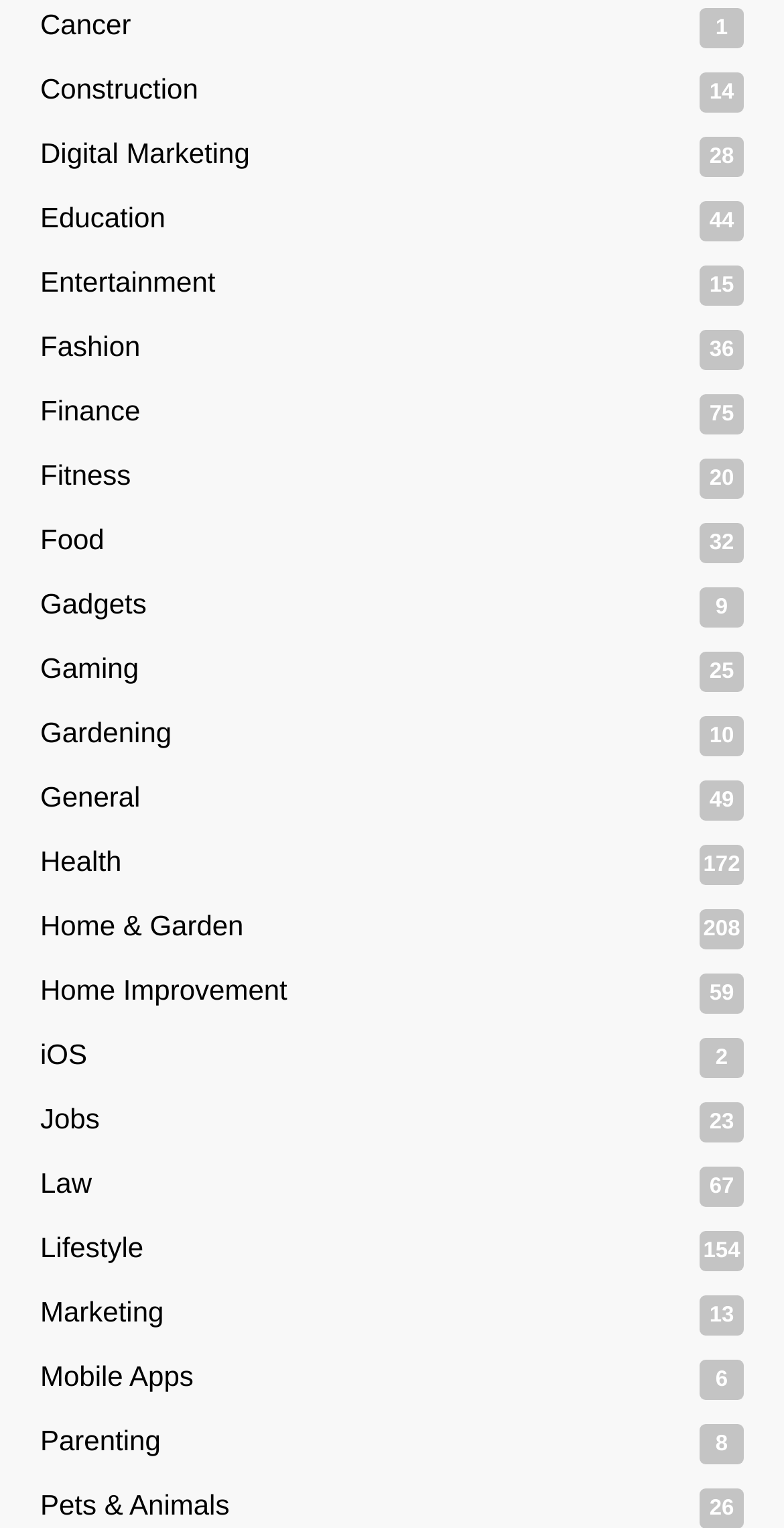Can you specify the bounding box coordinates for the region that should be clicked to fulfill this instruction: "Click on Cancer".

[0.051, 0.005, 0.167, 0.026]